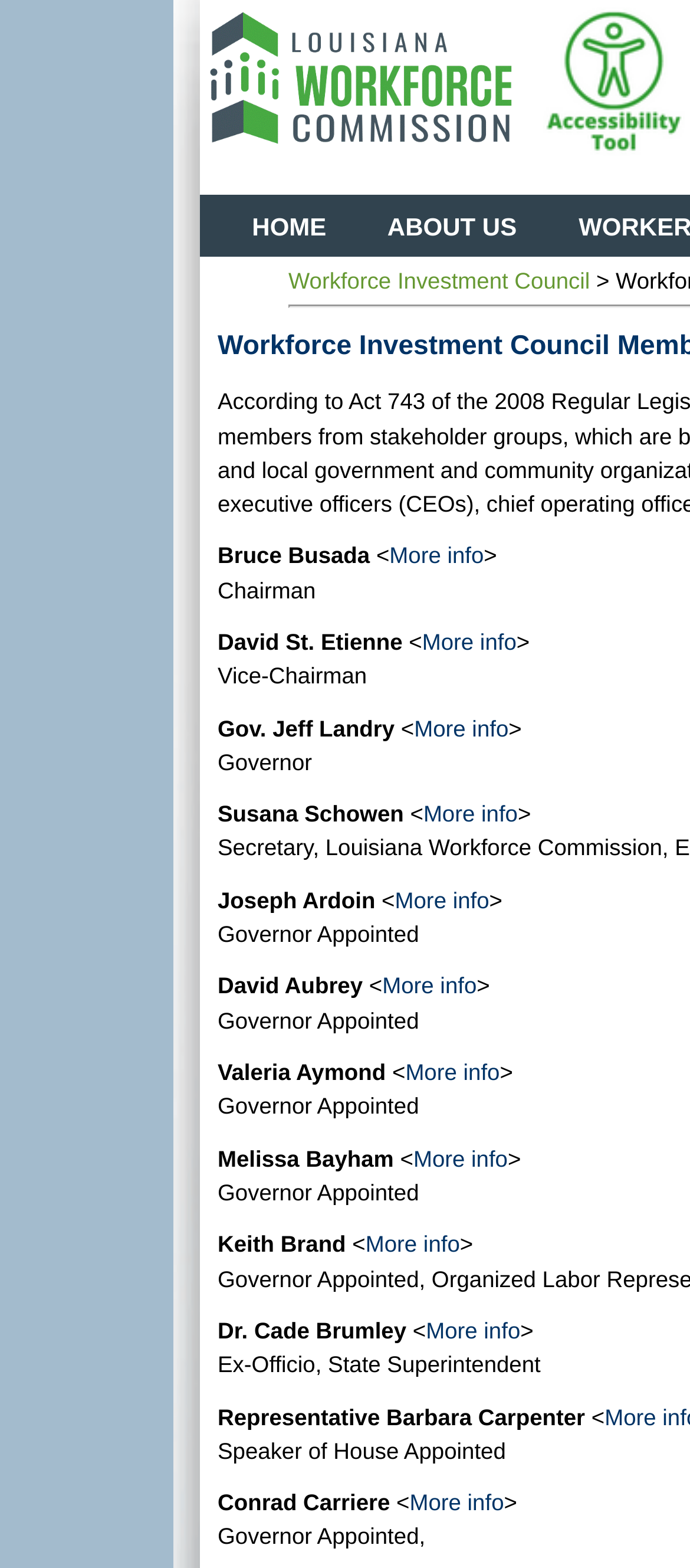What is the title of Bruce Busada?
Kindly offer a comprehensive and detailed response to the question.

I looked at the text next to Bruce Busada's name and found that his title is Chairman.